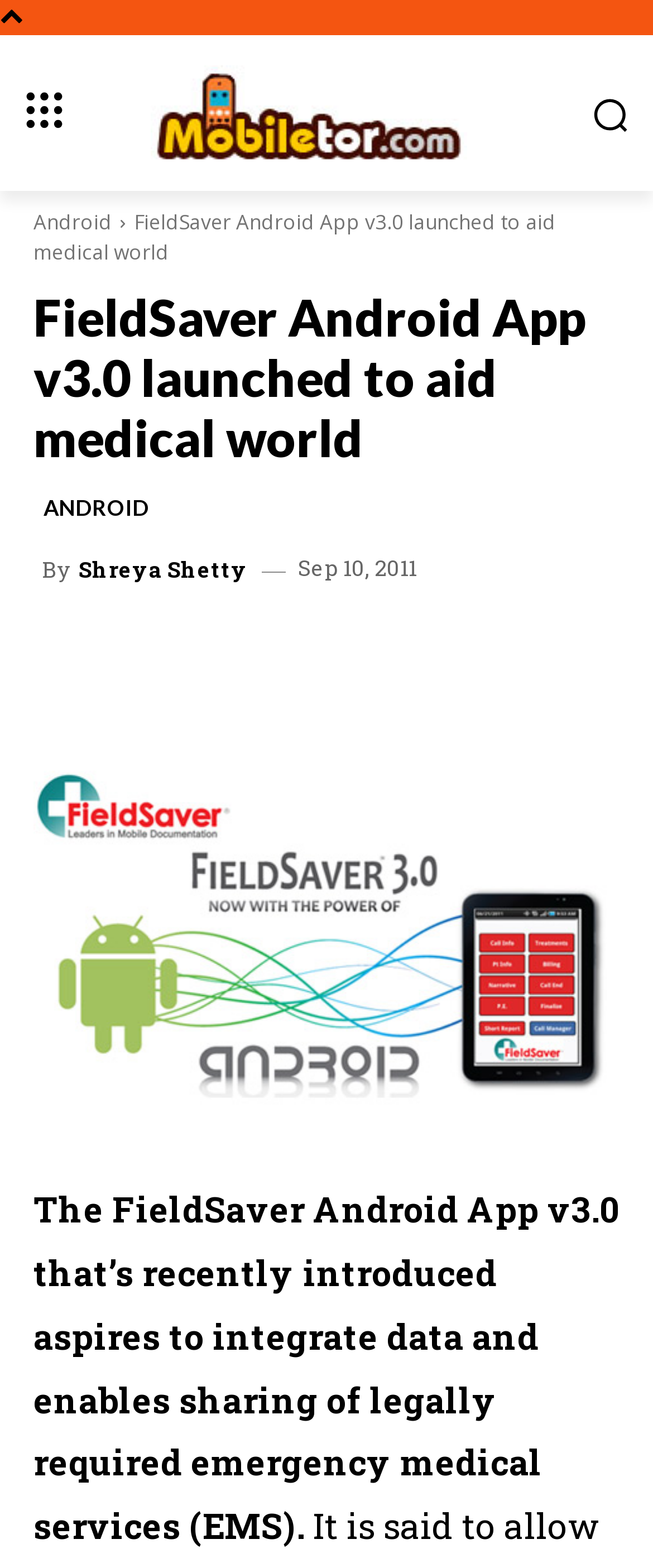What is the title or heading displayed on the webpage?

FieldSaver Android App v3.0 launched to aid medical world